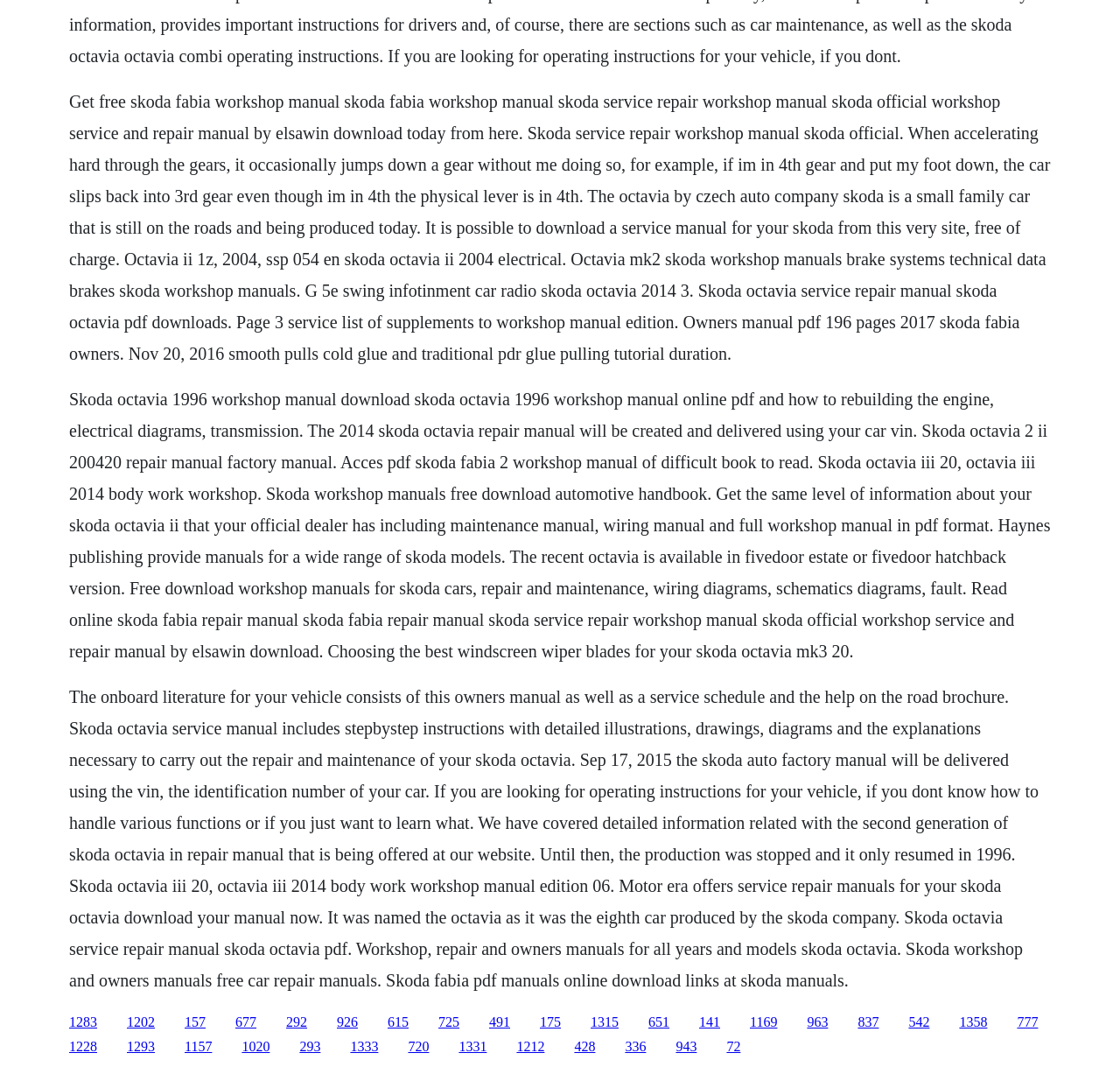Pinpoint the bounding box coordinates of the clickable area necessary to execute the following instruction: "Click the link to download Skoda Octavia 1996 workshop manual". The coordinates should be given as four float numbers between 0 and 1, namely [left, top, right, bottom].

[0.062, 0.365, 0.938, 0.619]